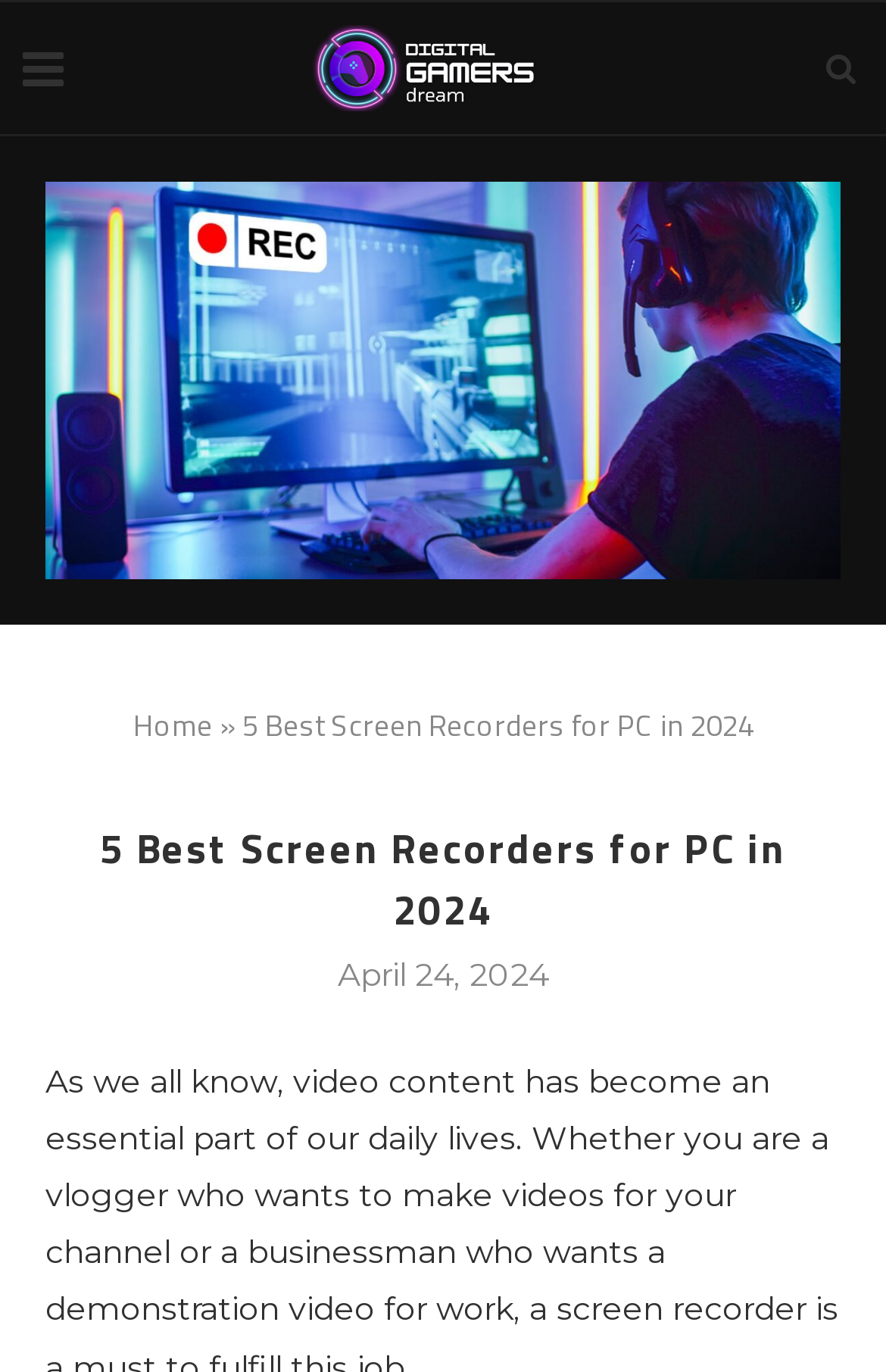Locate the bounding box of the UI element with the following description: "Home".

[0.15, 0.512, 0.24, 0.545]